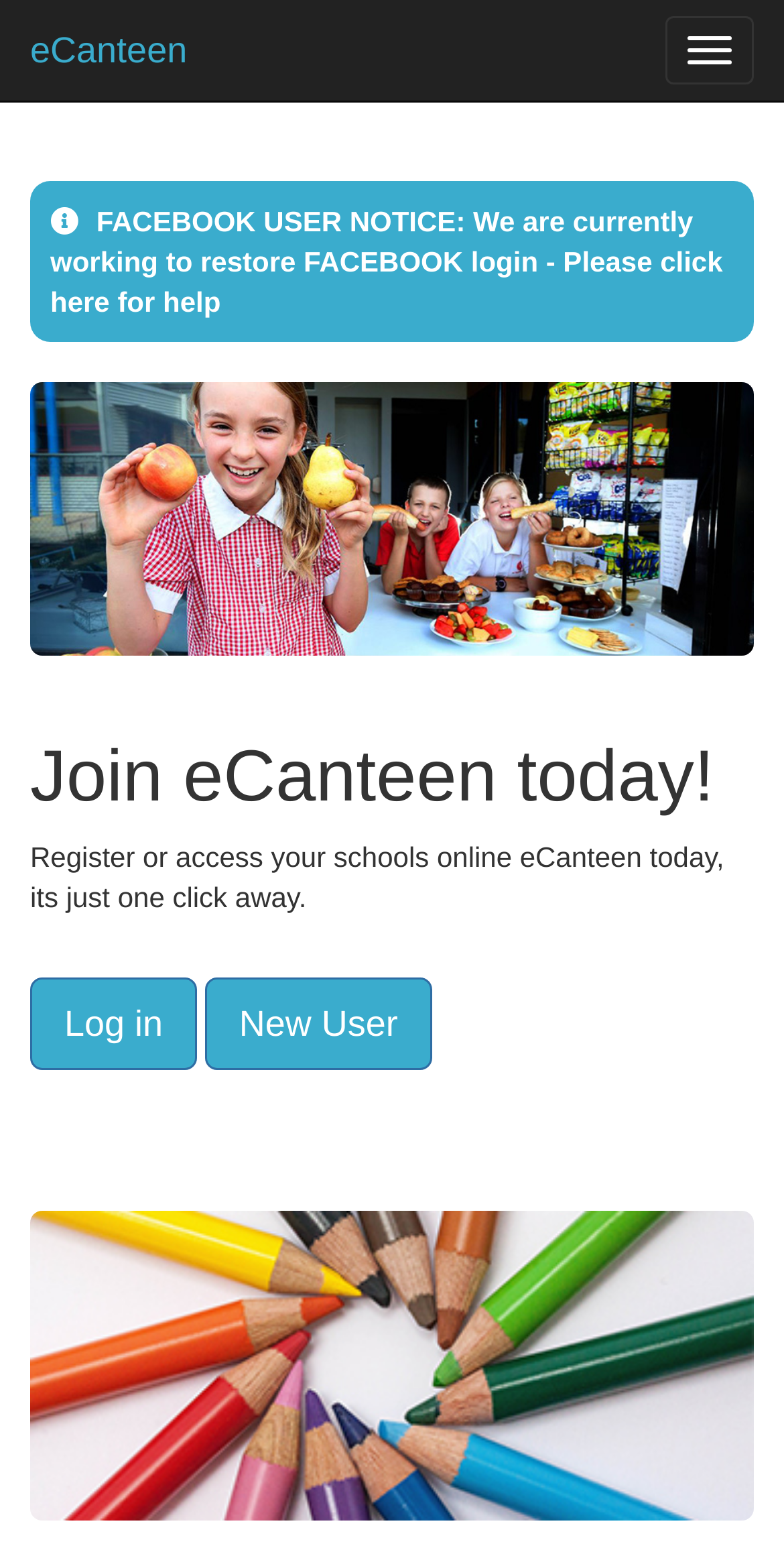What is the image above the 'Join eCanteen today!' heading? Look at the image and give a one-word or short phrase answer.

eCanteen logo